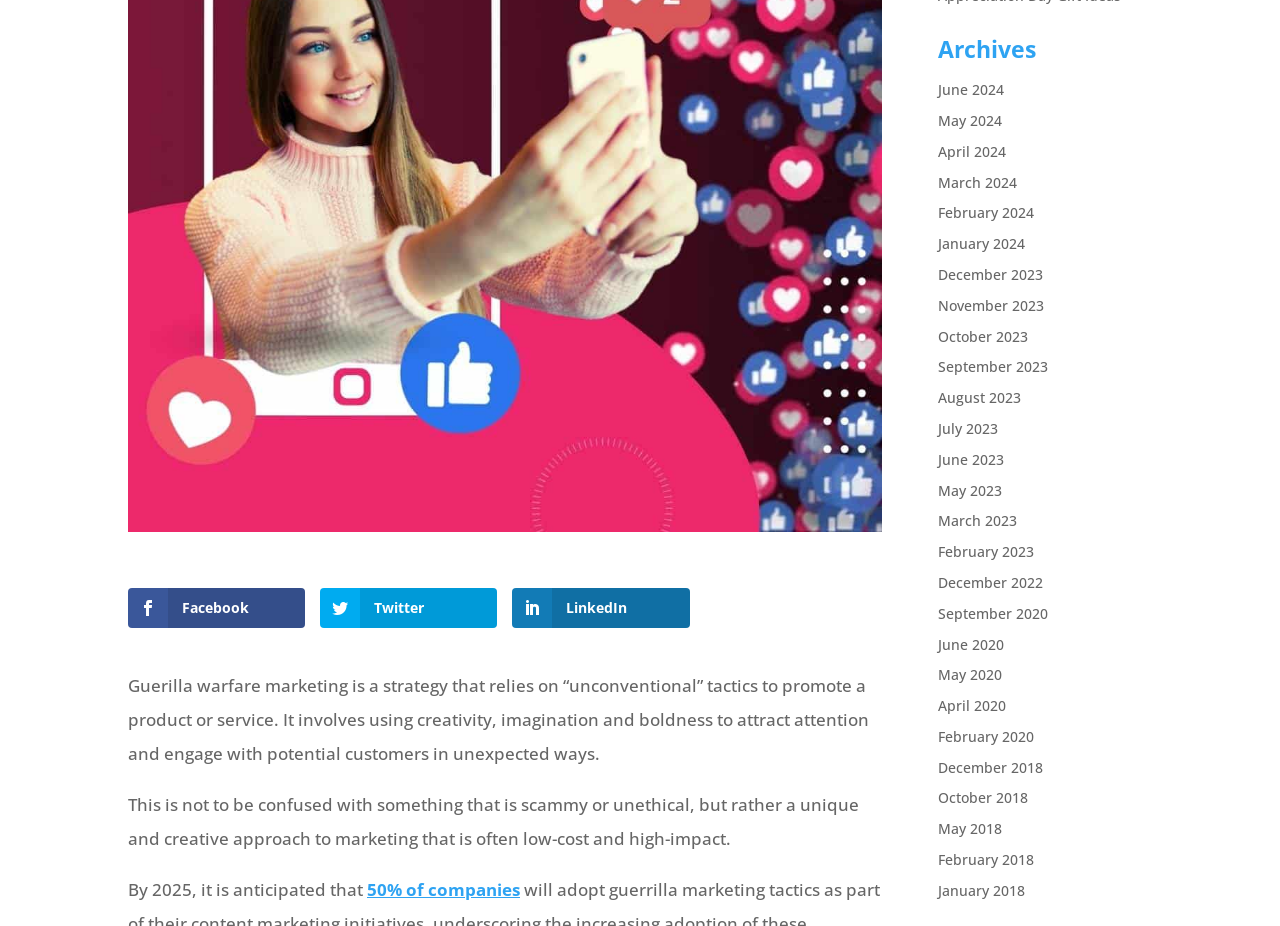Using the given description, provide the bounding box coordinates formatted as (top-left x, top-left y, bottom-right x, bottom-right y), with all values being floating point numbers between 0 and 1. Description: Twitter

[0.25, 0.635, 0.389, 0.678]